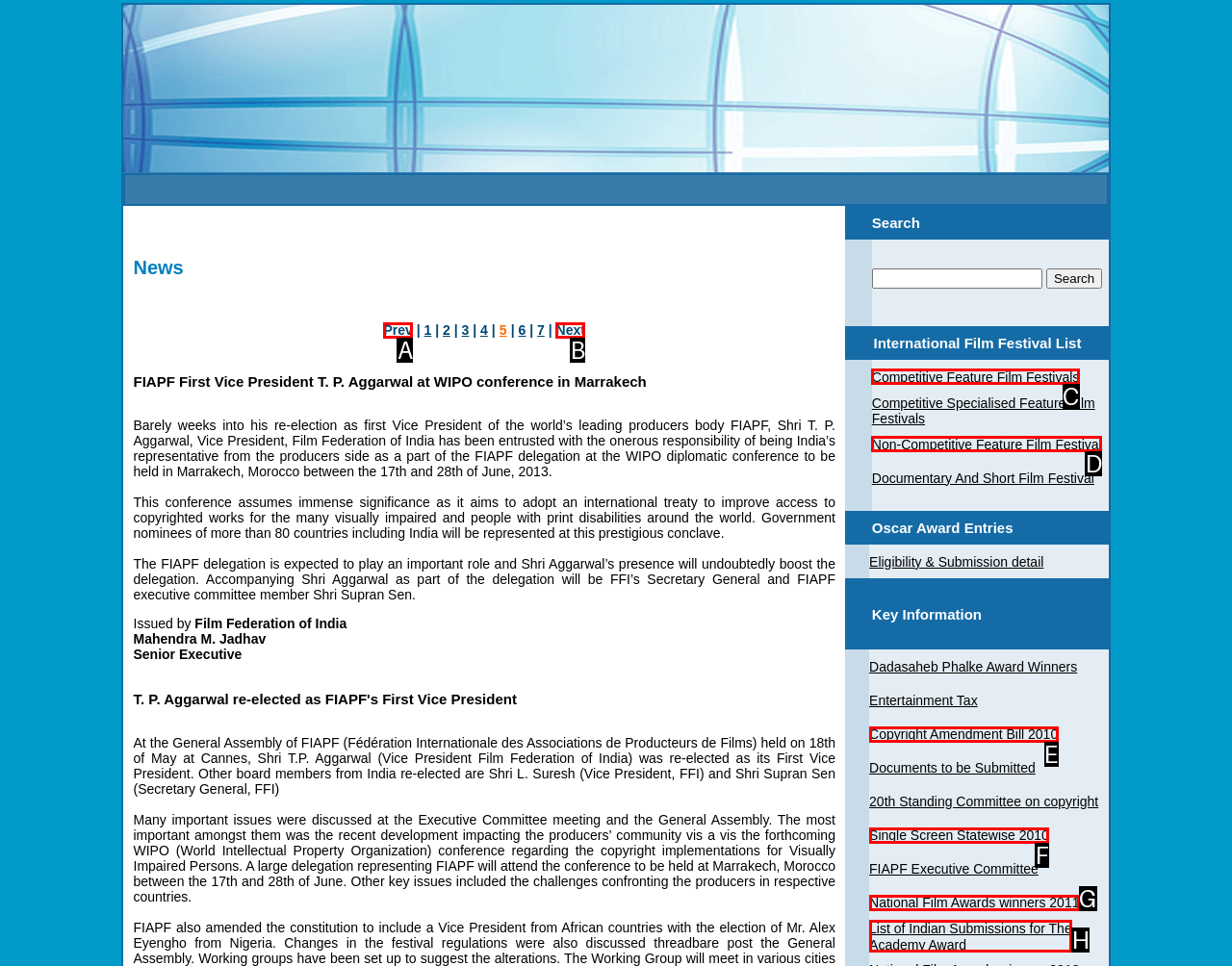Identify the option that corresponds to the description: Copyright Amendment Bill 2010. Provide only the letter of the option directly.

E